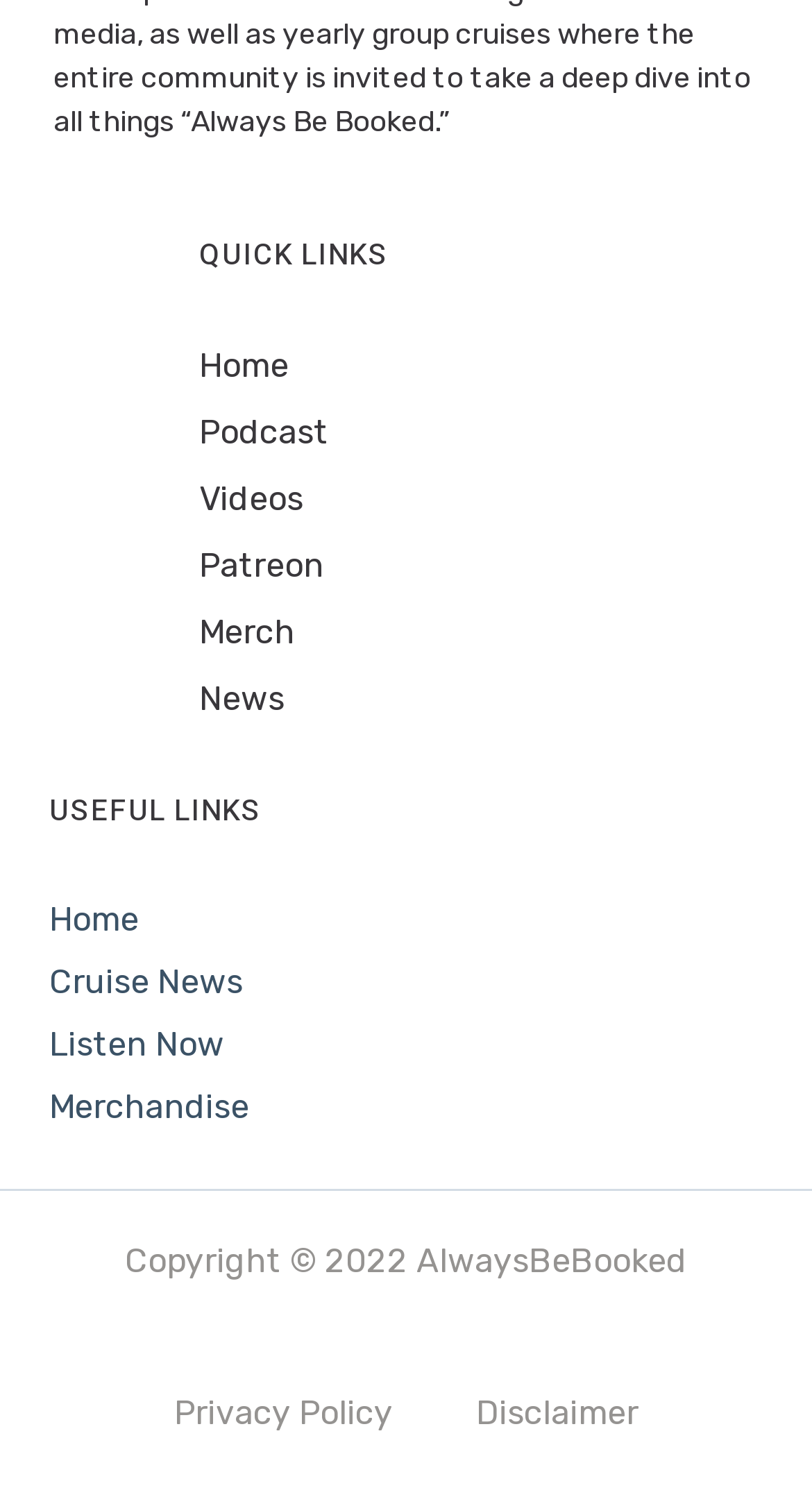Identify the bounding box coordinates for the element you need to click to achieve the following task: "read news". The coordinates must be four float values ranging from 0 to 1, formatted as [left, top, right, bottom].

[0.245, 0.446, 0.94, 0.49]